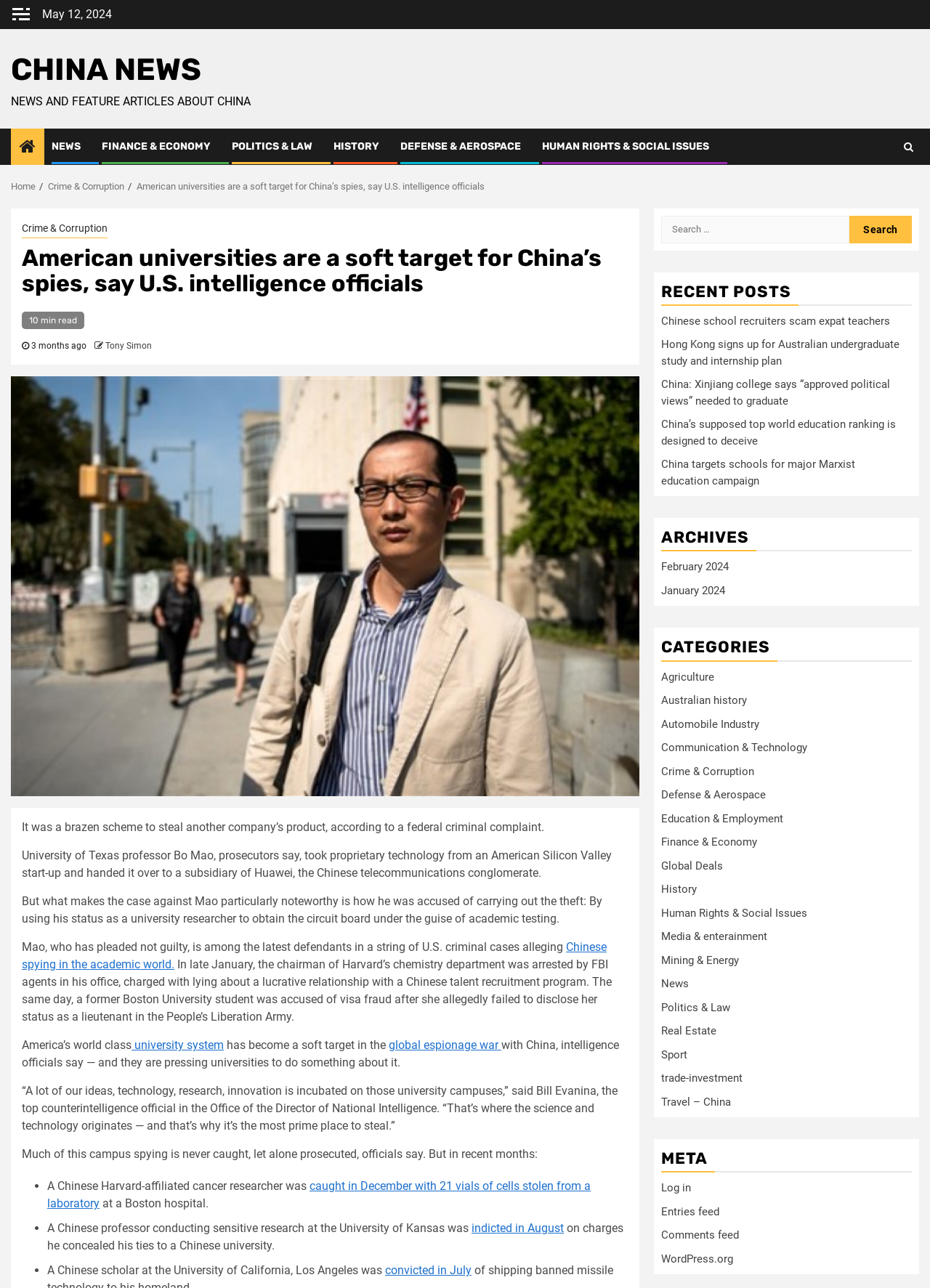Given the element description "Finance & Economy" in the screenshot, predict the bounding box coordinates of that UI element.

[0.711, 0.649, 0.814, 0.659]